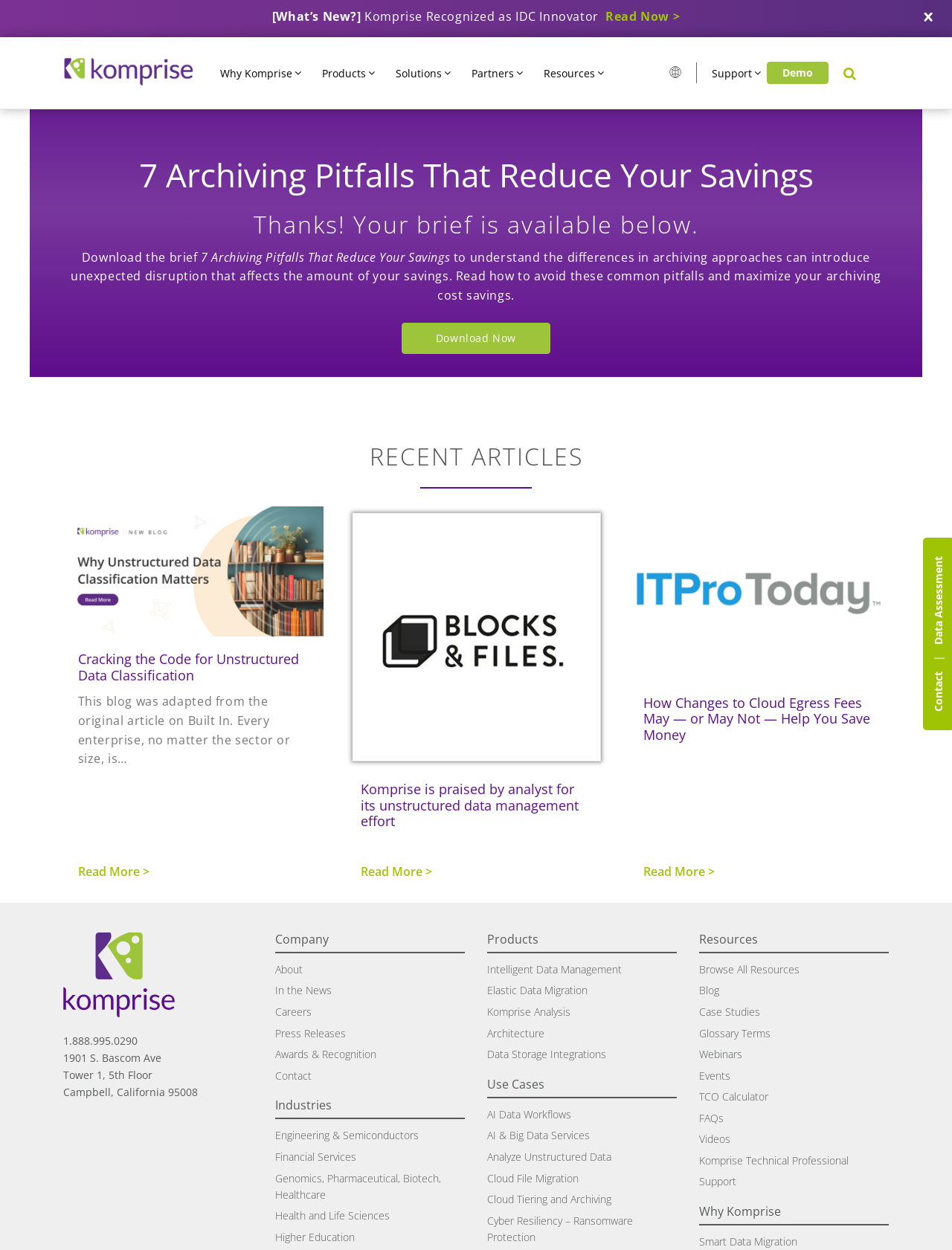Determine the bounding box coordinates for the region that must be clicked to execute the following instruction: "Search for something".

[0.88, 0.045, 0.905, 0.072]